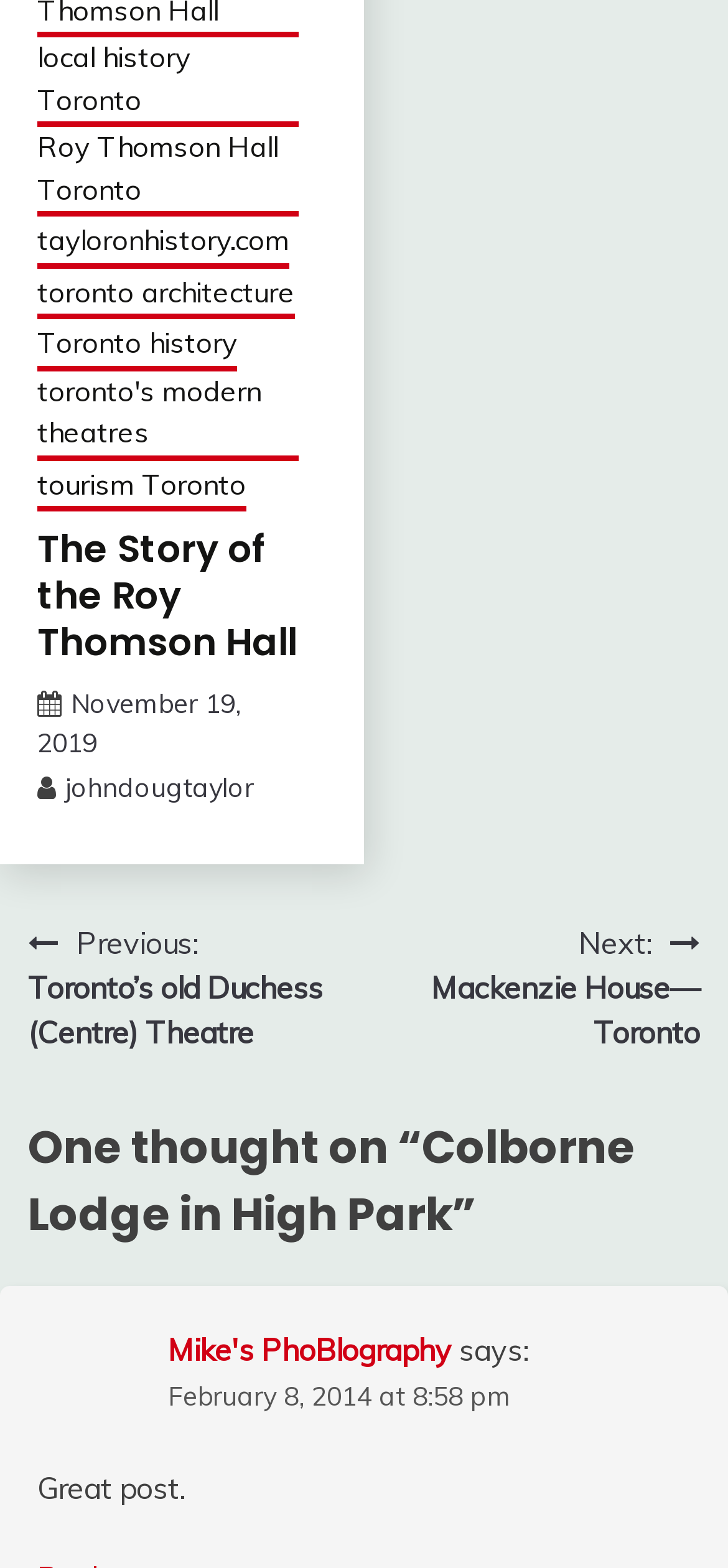Please respond in a single word or phrase: 
What is the date of the post?

November 19, 2019